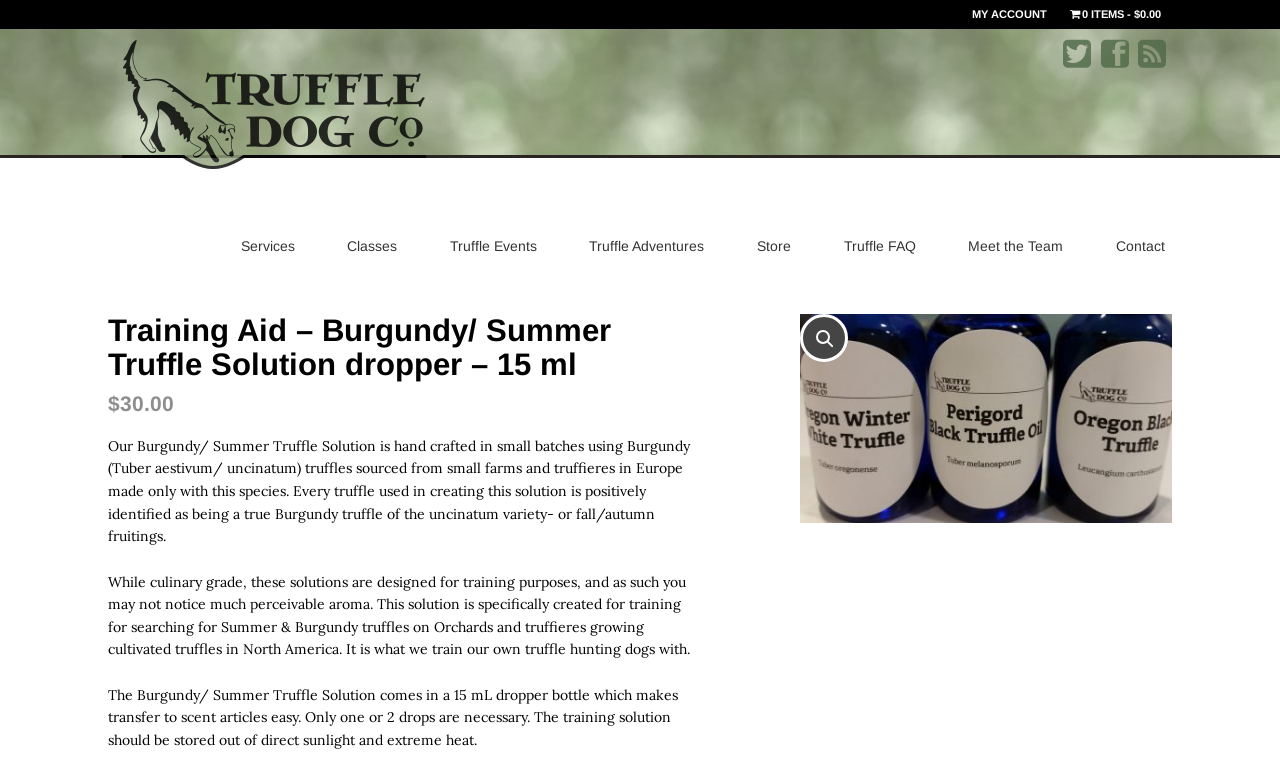Given the description title="Connect on Facebook", predict the bounding box coordinates of the UI element. Ensure the coordinates are in the format (top-left x, top-left y, bottom-right x, bottom-right y) and all values are between 0 and 1.

[0.86, 0.068, 0.886, 0.091]